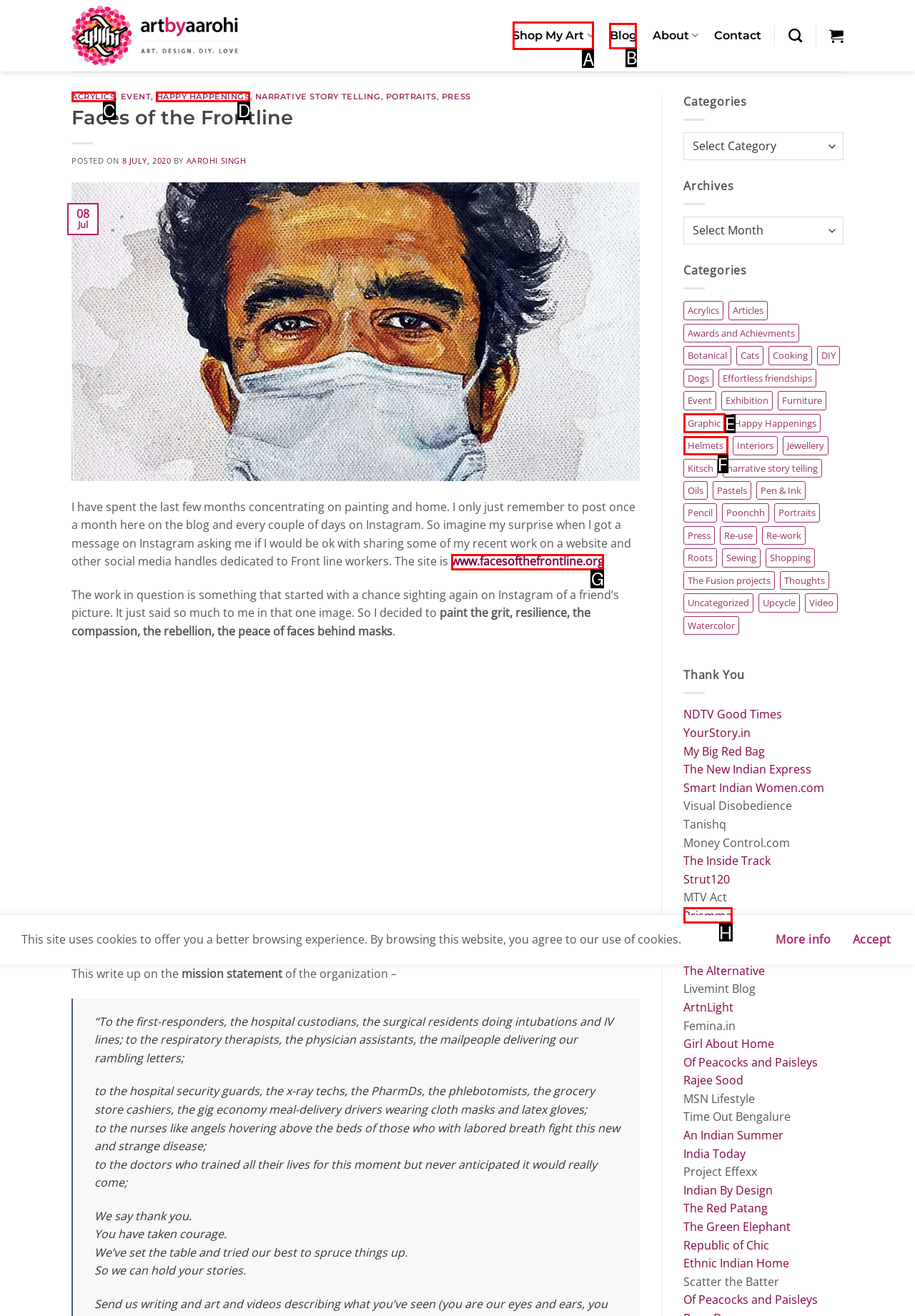Identify the correct HTML element to click to accomplish this task: Visit the 'www.facesofthefrontline.org' website
Respond with the letter corresponding to the correct choice.

G